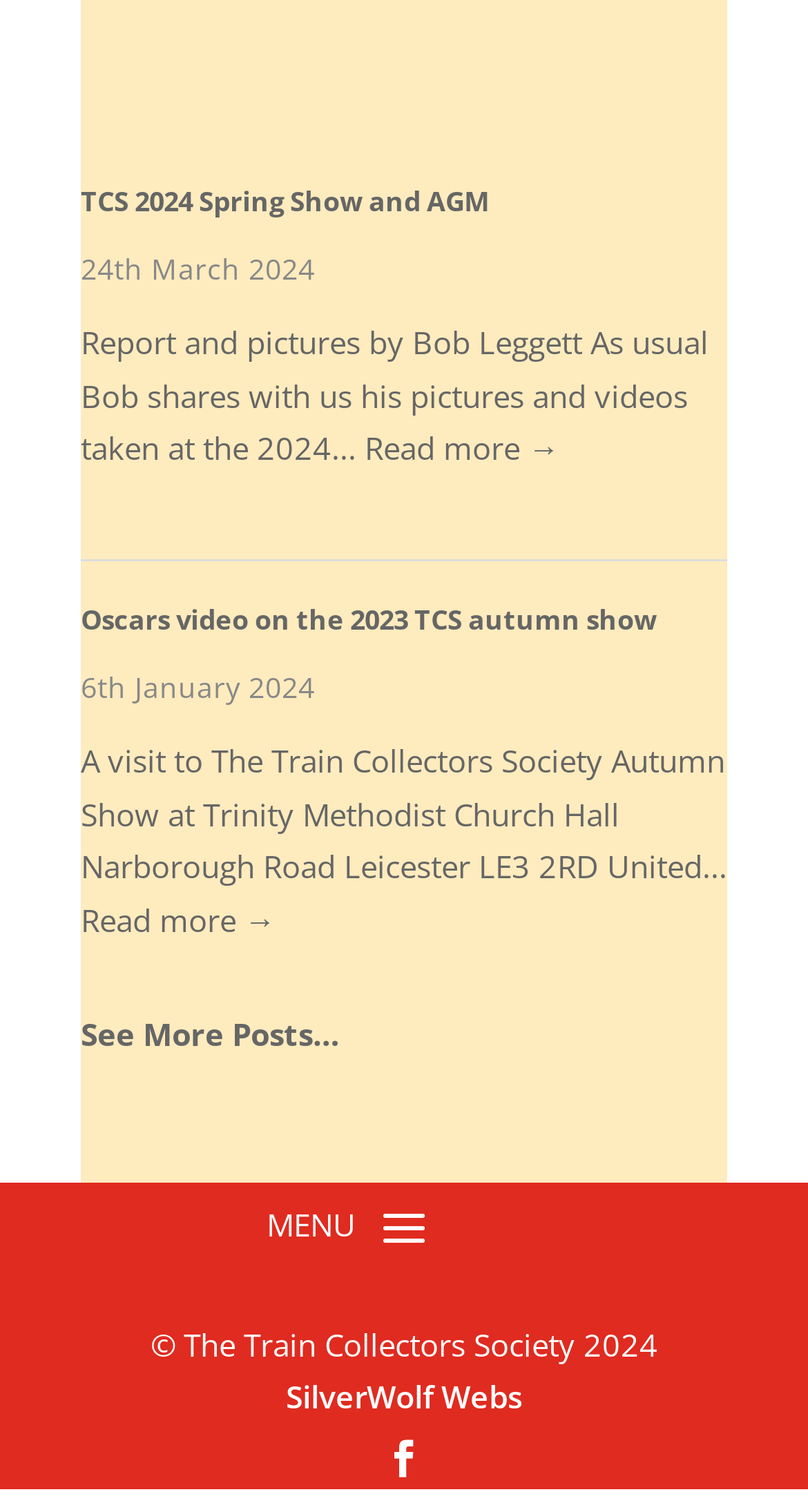Find the bounding box coordinates for the UI element whose description is: "Read more →". The coordinates should be four float numbers between 0 and 1, in the format [left, top, right, bottom].

[0.1, 0.594, 0.341, 0.622]